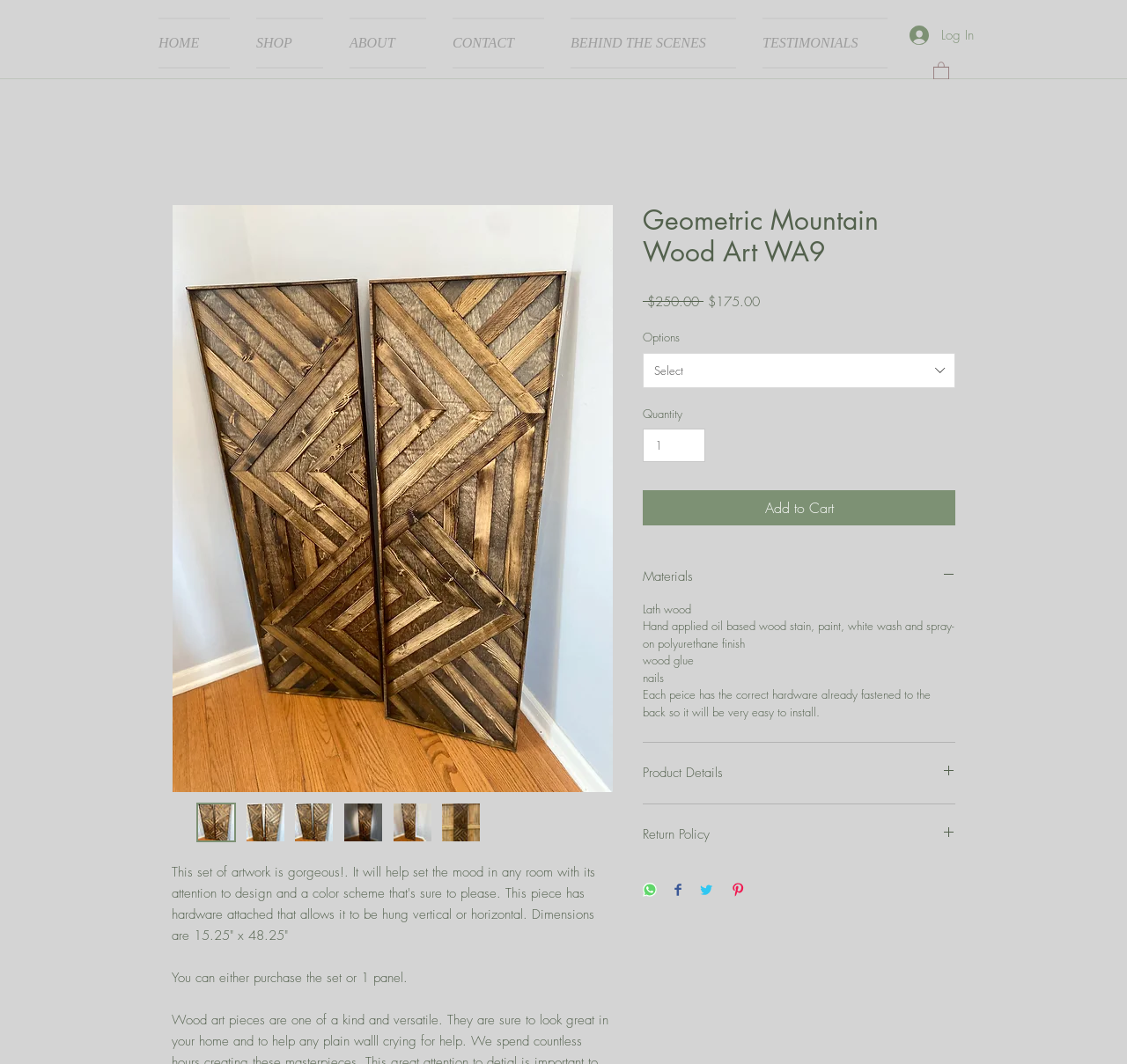Locate the bounding box of the UI element with the following description: "Product Details".

[0.57, 0.718, 0.848, 0.735]